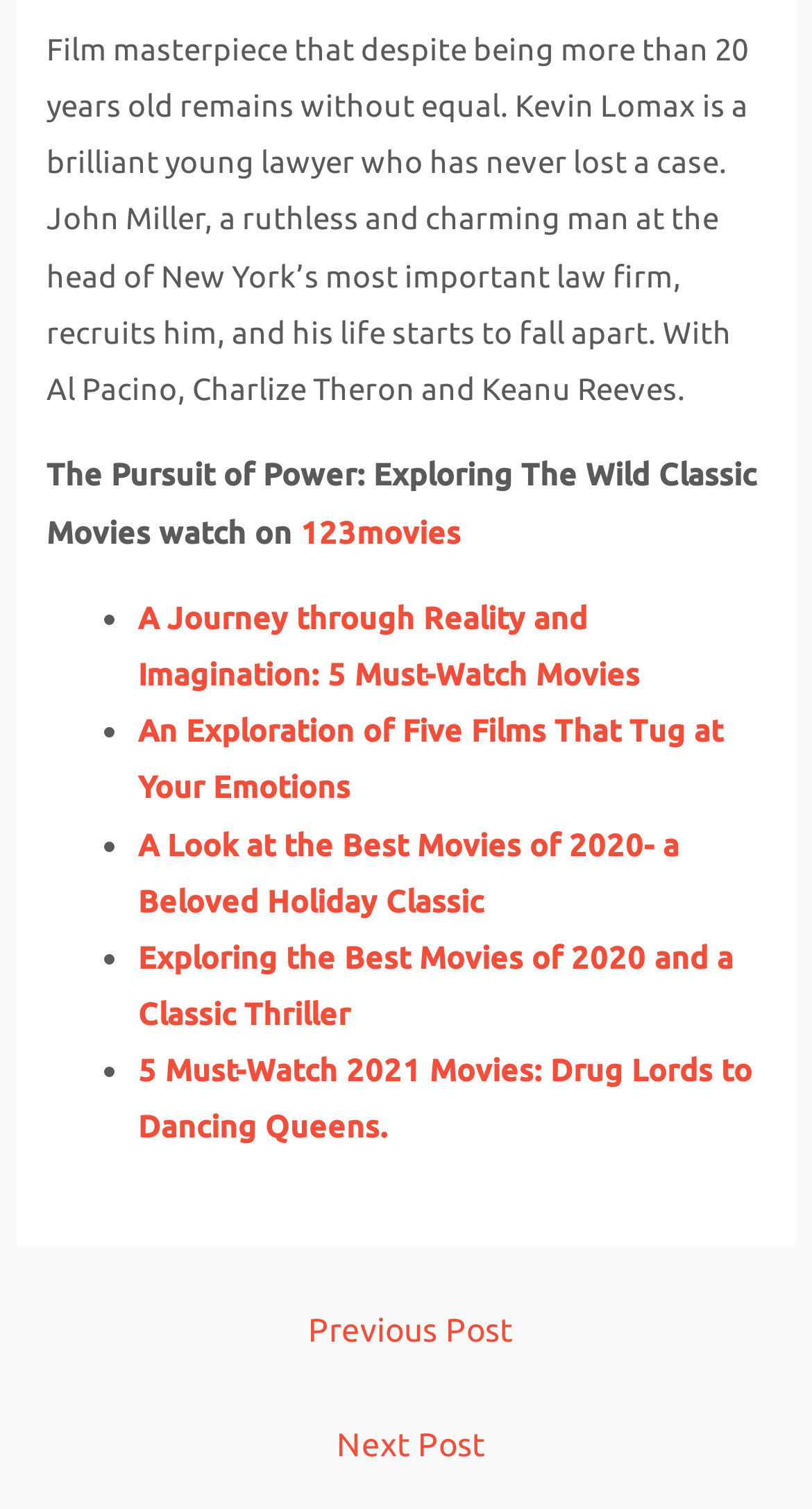Determine the bounding box coordinates for the element that should be clicked to follow this instruction: "Go to the previous post". The coordinates should be given as four float numbers between 0 and 1, in the format [left, top, right, bottom].

[0.025, 0.858, 0.985, 0.909]